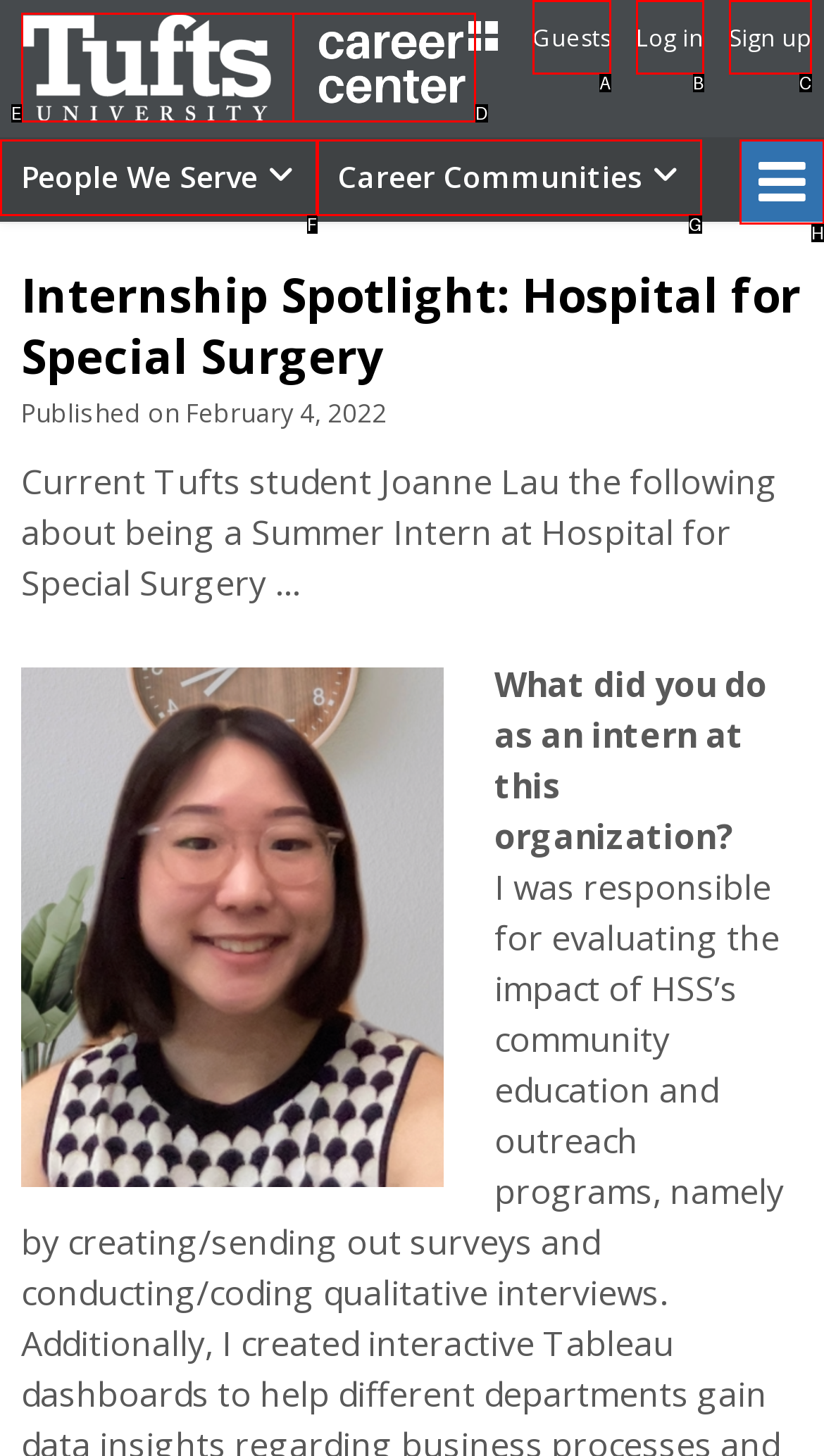Tell me which one HTML element best matches the description: People We Serve Answer with the option's letter from the given choices directly.

F